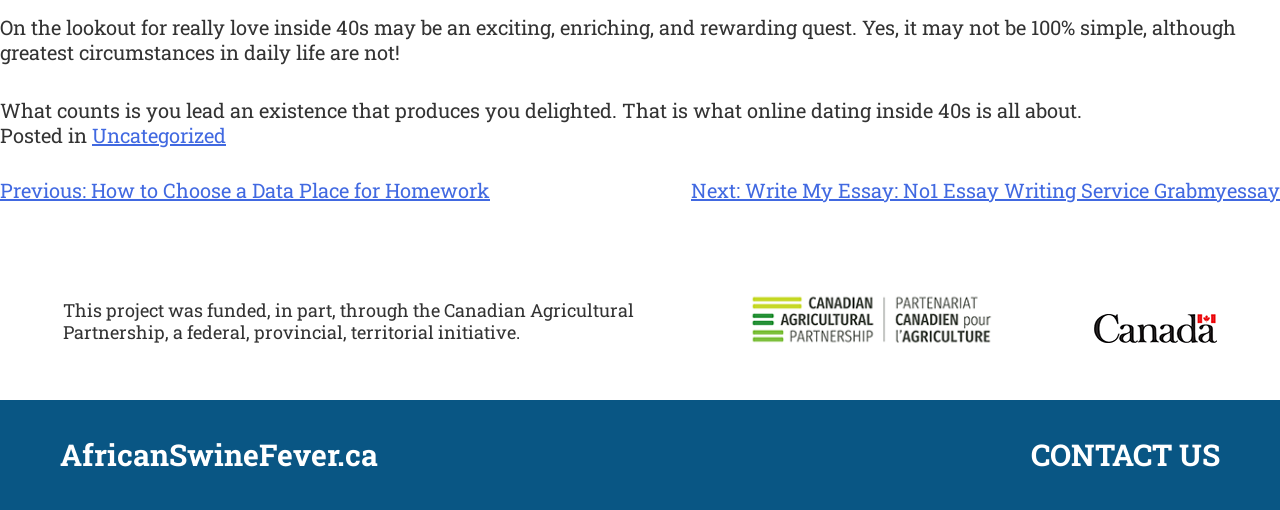Respond to the question below with a single word or phrase:
What is the topic of the article?

Online dating in 40s